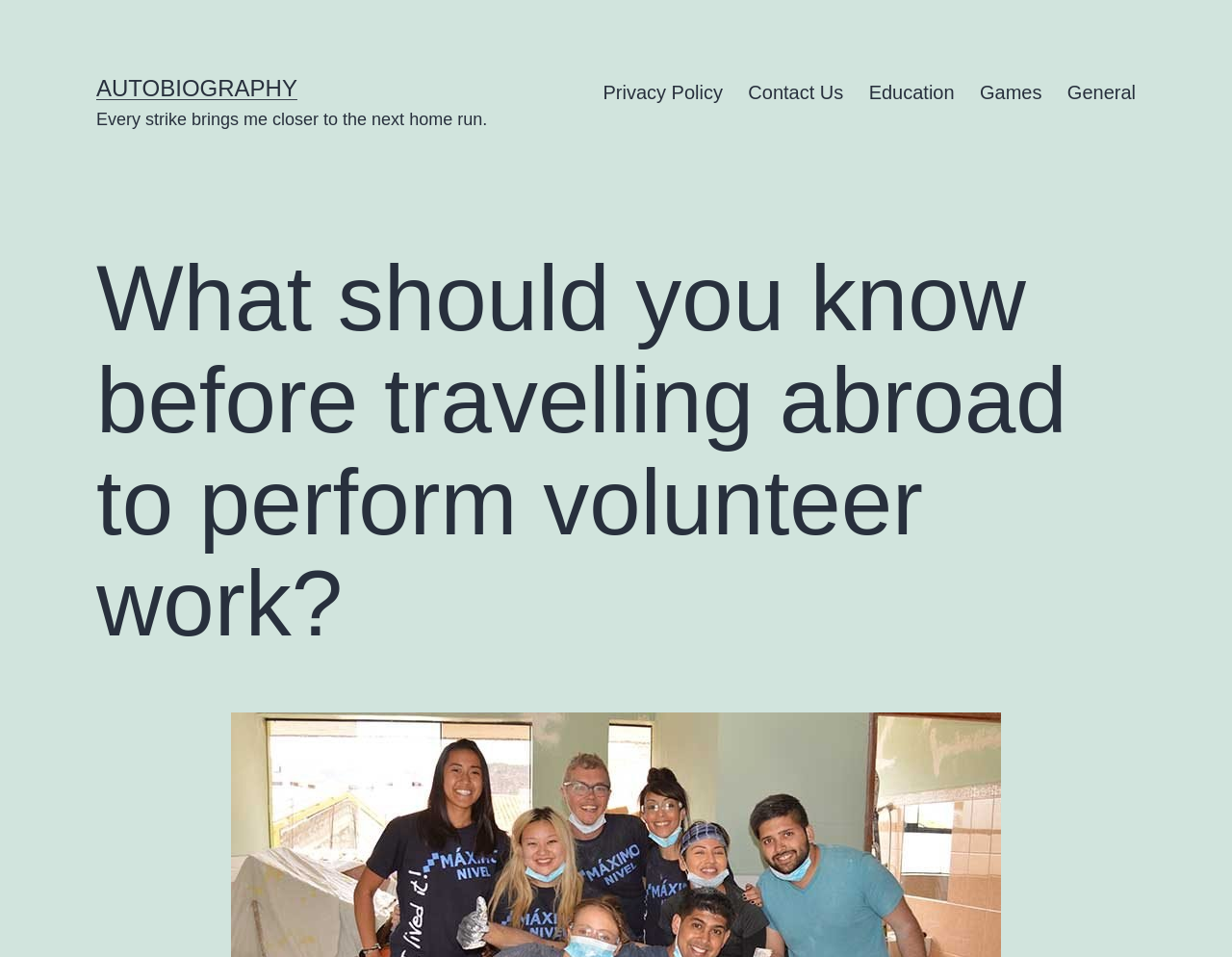What is the quote on the top of the page?
Based on the visual information, provide a detailed and comprehensive answer.

I found the quote 'Every strike brings me closer to the next home run.' on the top of the page, which is a StaticText element with bounding box coordinates [0.078, 0.115, 0.395, 0.135].